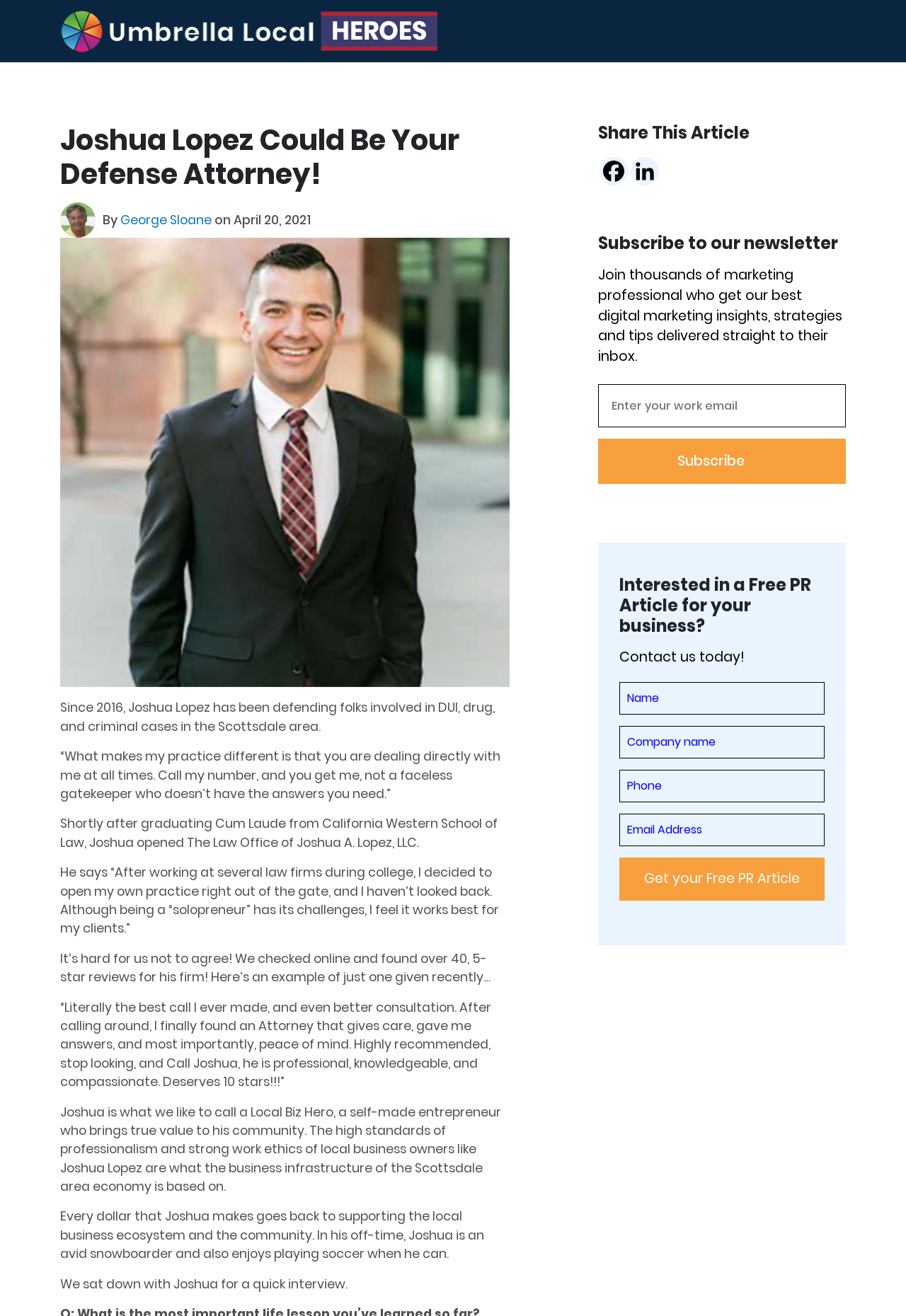Can you specify the bounding box coordinates of the area that needs to be clicked to fulfill the following instruction: "Click the link to share this article"?

[0.66, 0.085, 0.934, 0.118]